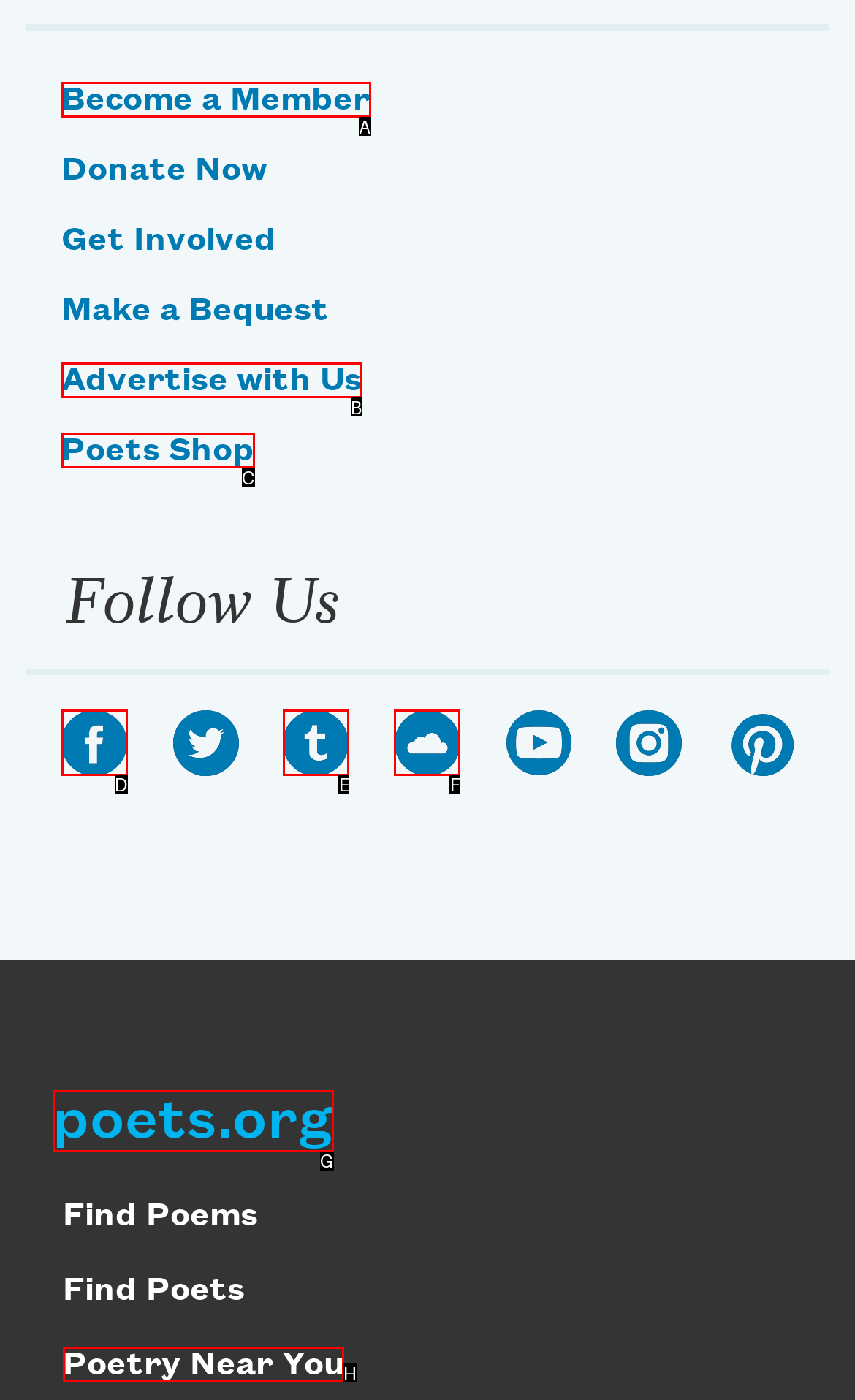Identify the HTML element to click to execute this task: Follow us on Facebook Respond with the letter corresponding to the proper option.

D